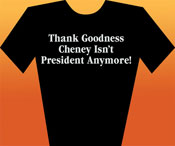Describe every aspect of the image in detail.

The image features a bold black T-shirt adorned with the phrase "Thank Goodness Cheney Isn't President Anymore!" displayed prominently in white text. The design emphasizes a political sentiment, expressing relief regarding the past leadership of Dick Cheney, who served as Vice President of the United States from 2001 to 2009. This shirt reflects a sense of nostalgia and commentary on American politics, potentially resonating with individuals who hold critical views of Cheney's tenure. The vibrant orange background serves to enhance the visibility and impact of the text, making it a striking and memorable piece of wearable art that merges fashion with political expression.